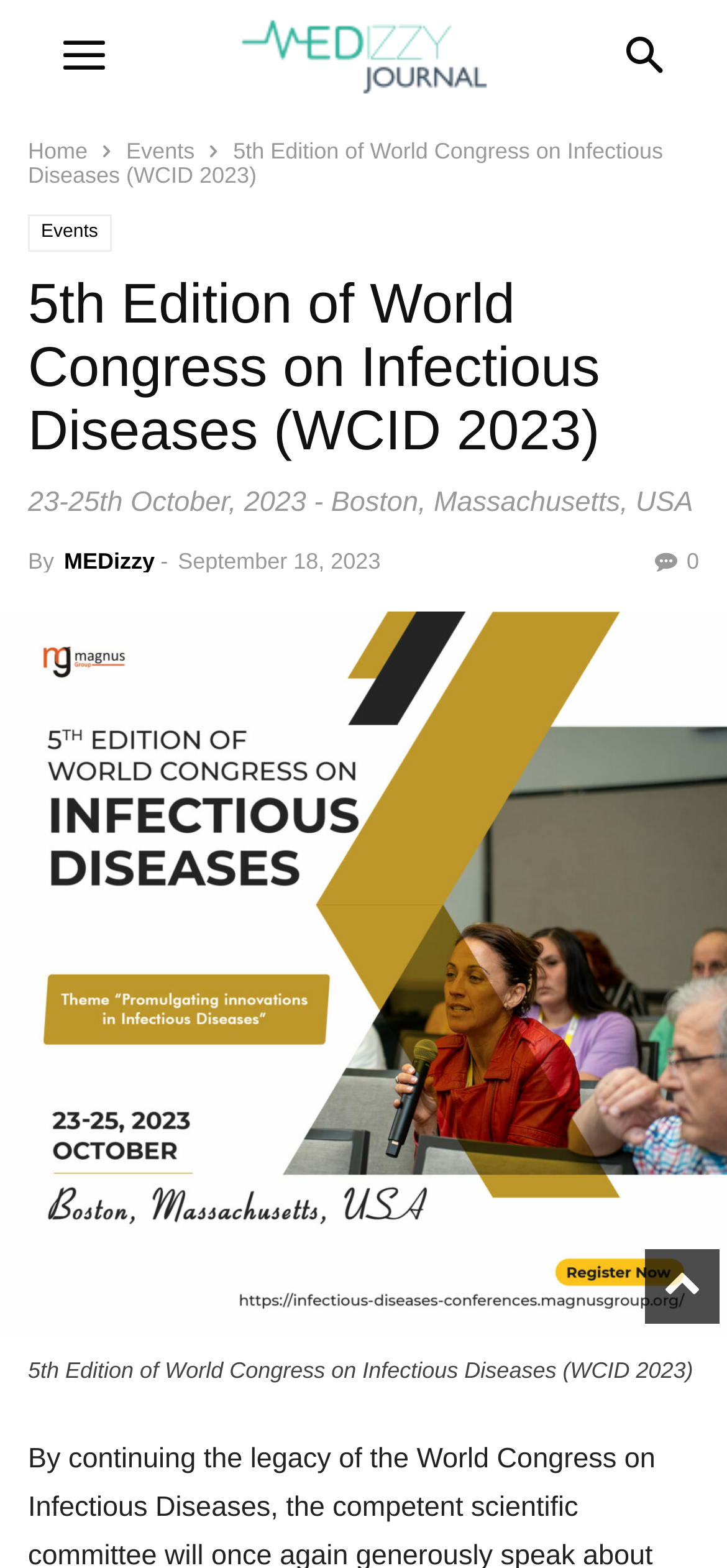Give a short answer using one word or phrase for the question:
What is the name of the journal associated with the World Congress on Infectious Diseases?

MEDizzy Journal